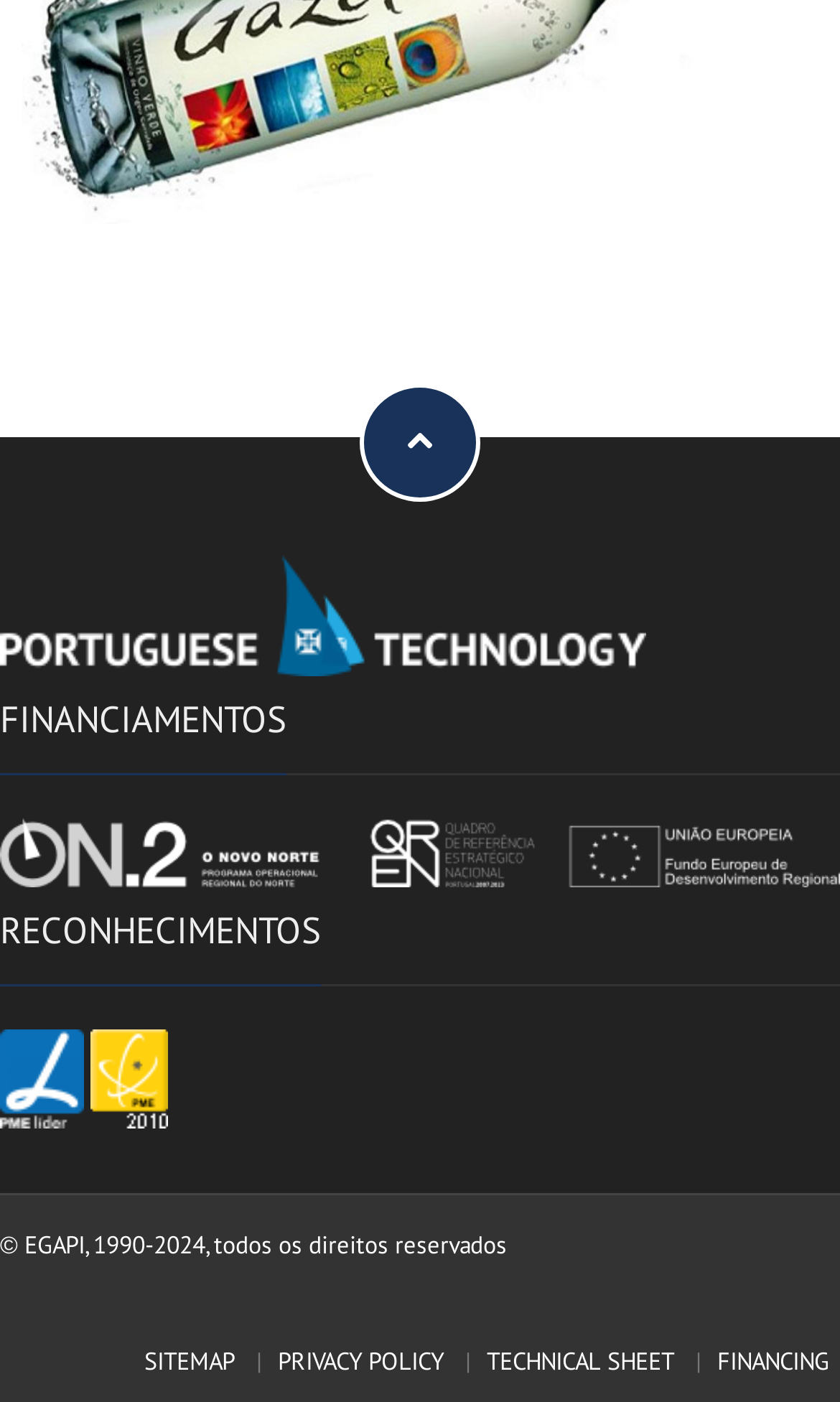Bounding box coordinates are specified in the format (top-left x, top-left y, bottom-right x, bottom-right y). All values are floating point numbers bounded between 0 and 1. Please provide the bounding box coordinate of the region this sentence describes: Financing

[0.854, 0.96, 0.987, 0.981]